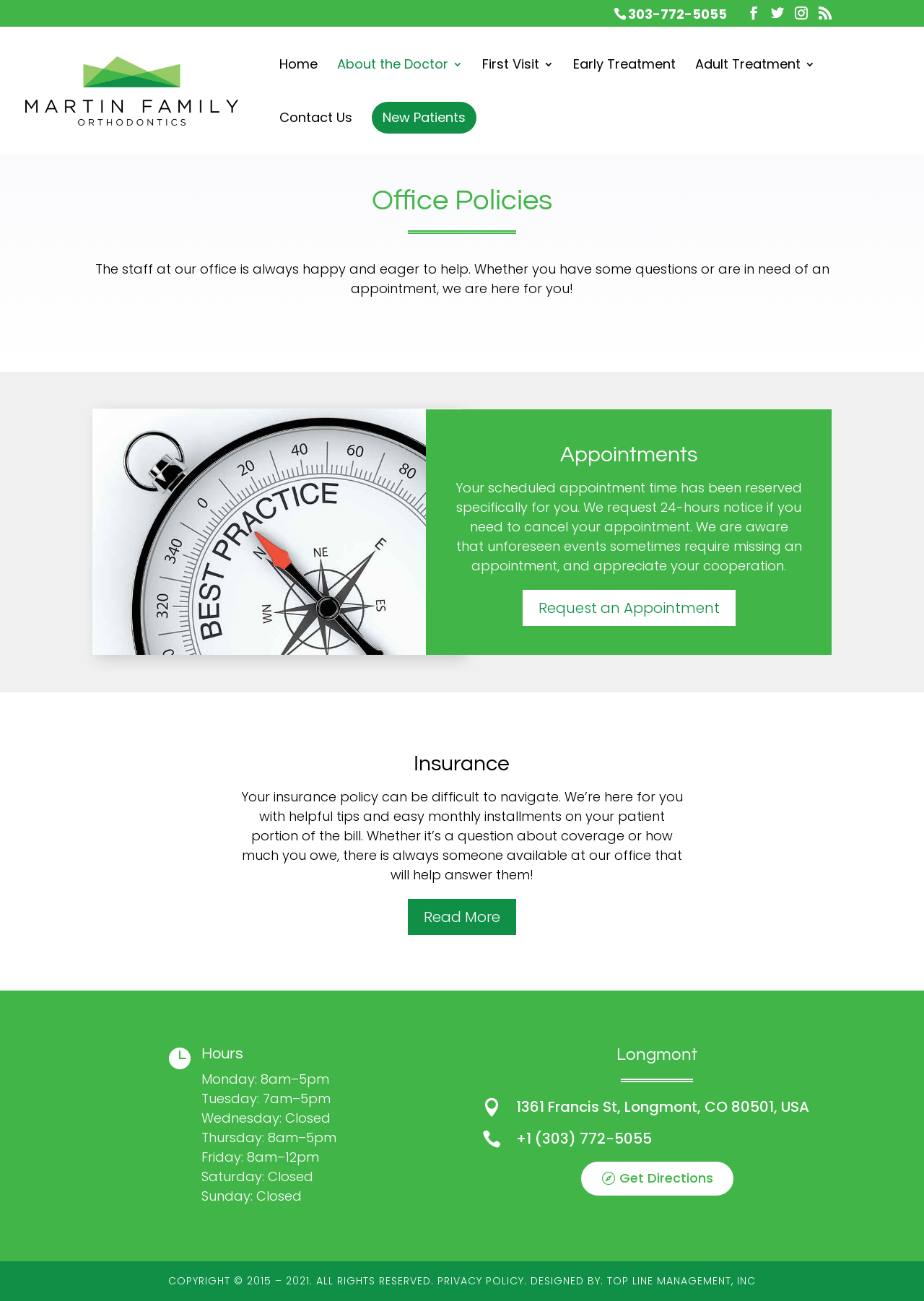Identify the bounding box for the described UI element: "alt="Martin Family Orthodontics"".

[0.027, 0.062, 0.41, 0.076]